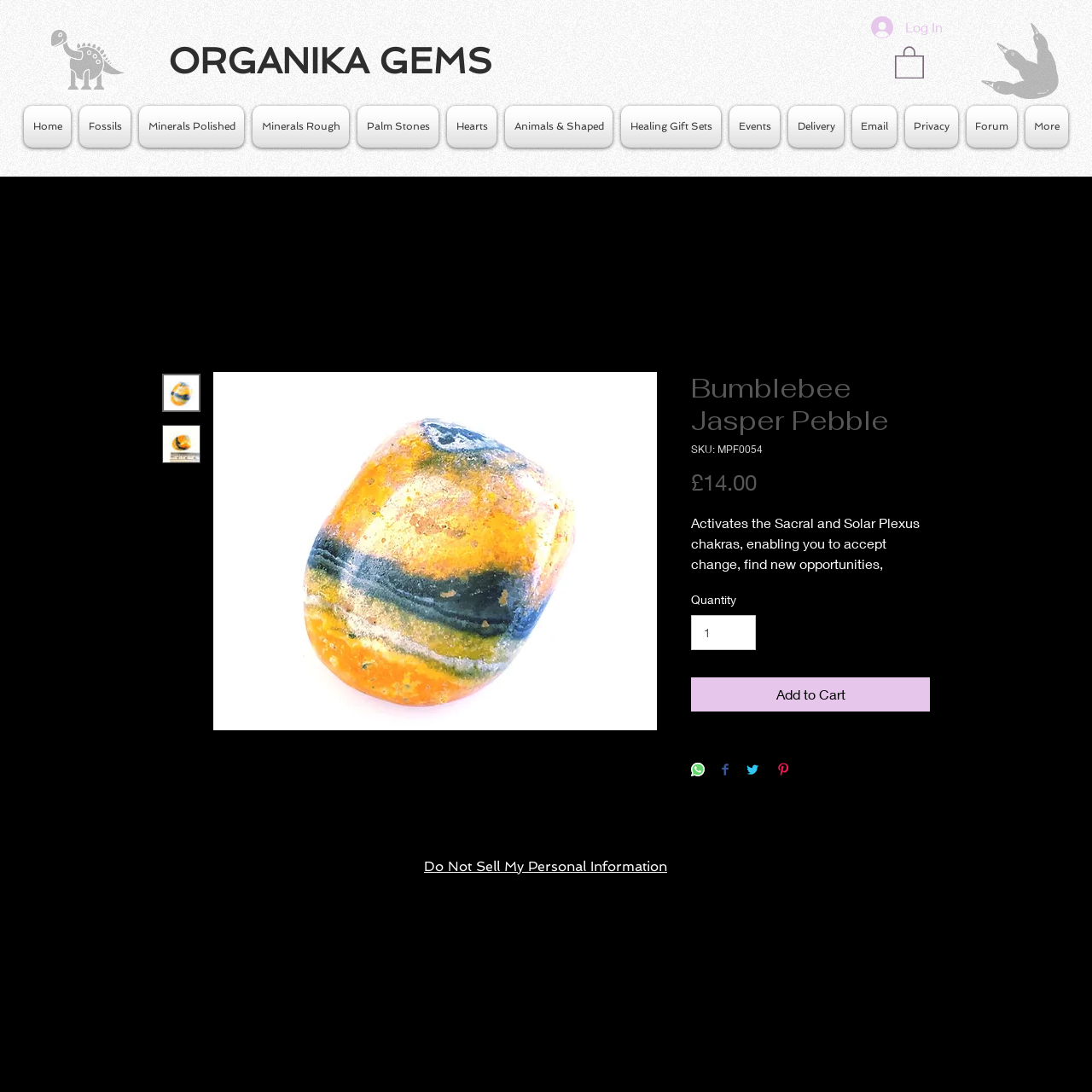Describe the webpage meticulously, covering all significant aspects.

This webpage is about a product called "Bumblebee Jasper Pebble" sold by Organika Gems. At the top of the page, there is a navigation menu with links to different sections of the website, including "Home", "Fossils", "Minerals Polished", and more. Below the navigation menu, there is a main section that takes up most of the page.

In the main section, there is a large image of the Bumblebee Jasper Pebble, accompanied by several buttons and text elements. The image is positioned near the top of the main section, and below it, there are two rows of buttons. The first row has three buttons with thumbnails of the product, and the second row has four buttons for sharing the product on social media platforms.

To the right of the image, there is a heading that reads "Bumblebee Jasper Pebble", followed by several lines of text that describe the product. The text includes the product's SKU, price, and a description of its healing benefits. There is also a section that provides additional information about the product, including its size and a disclaimer about the accuracy of the measurements.

Below the product description, there is a button to add the product to the cart, as well as a spin button to select the quantity. There are also several other buttons and links on the page, including a link to the website's home page, a login button, and a button to access more information about the website's privacy policy.

At the very bottom of the page, there is a content information section that includes a button with a link to more information about the website's privacy policy.